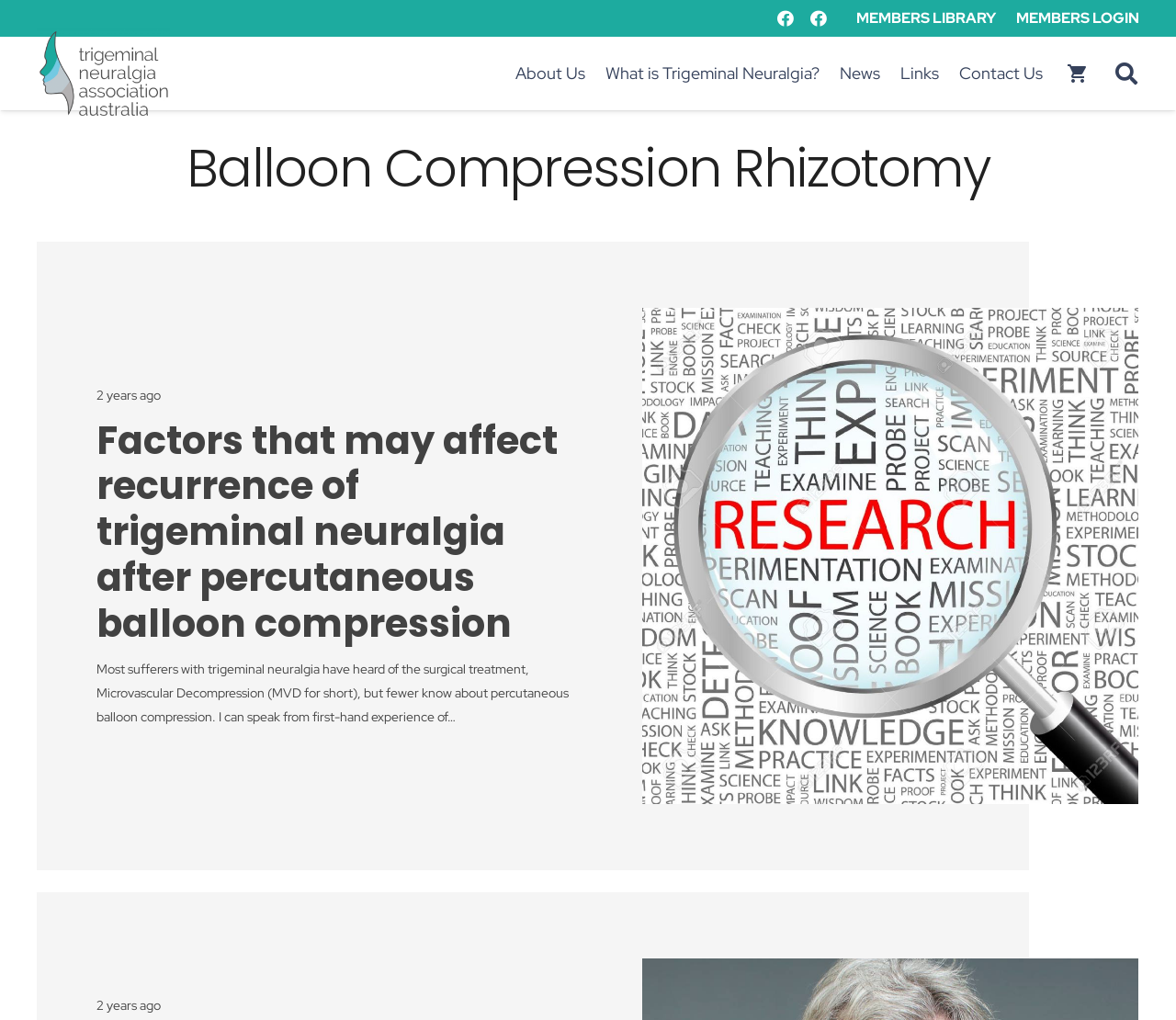Given the element description "简体中文" in the screenshot, predict the bounding box coordinates of that UI element.

None